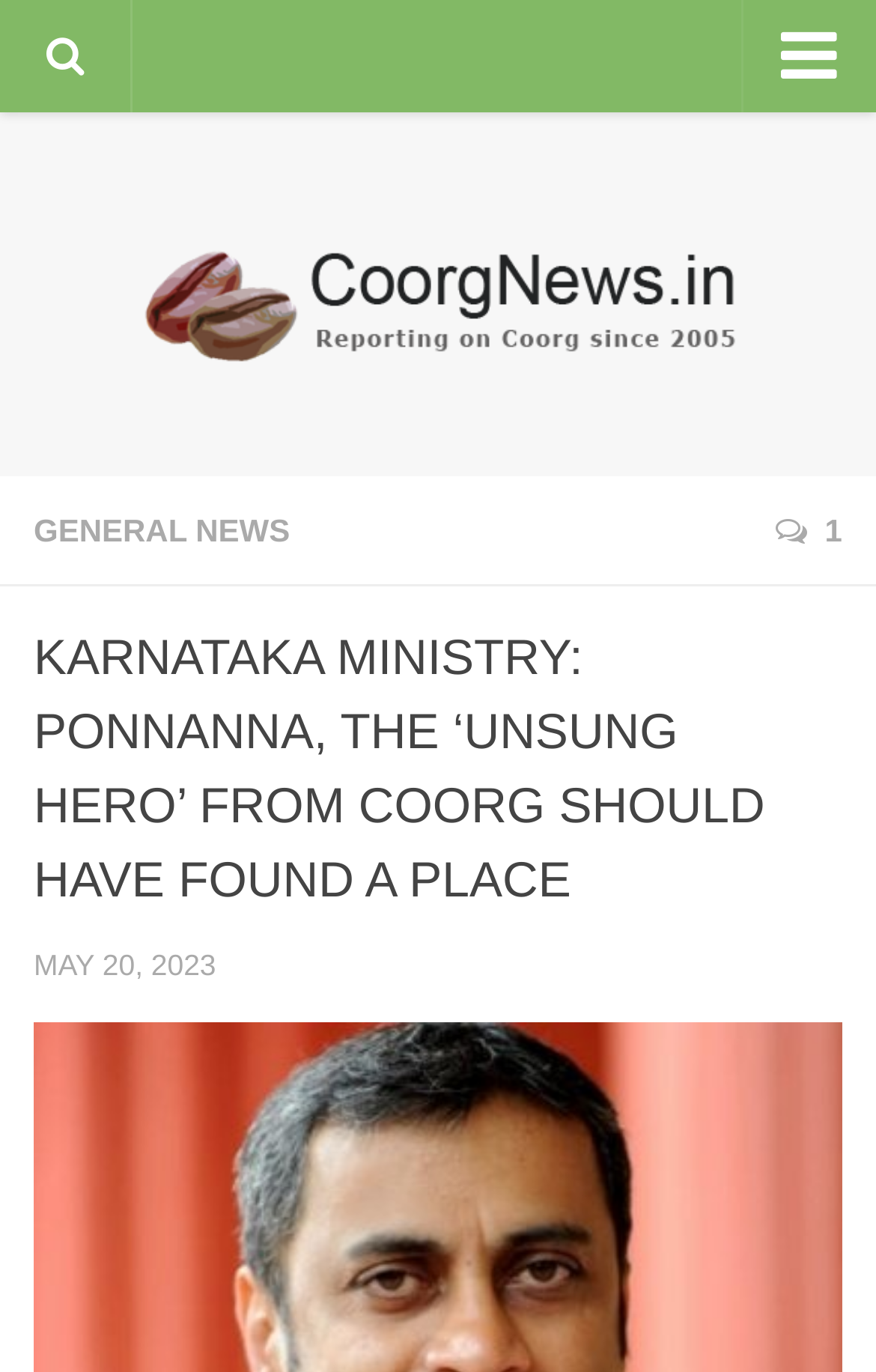Please extract the webpage's main title and generate its text content.

KARNATAKA MINISTRY: PONNANNA, THE ‘UNSUNG HERO’ FROM COORG SHOULD HAVE FOUND A PLACE